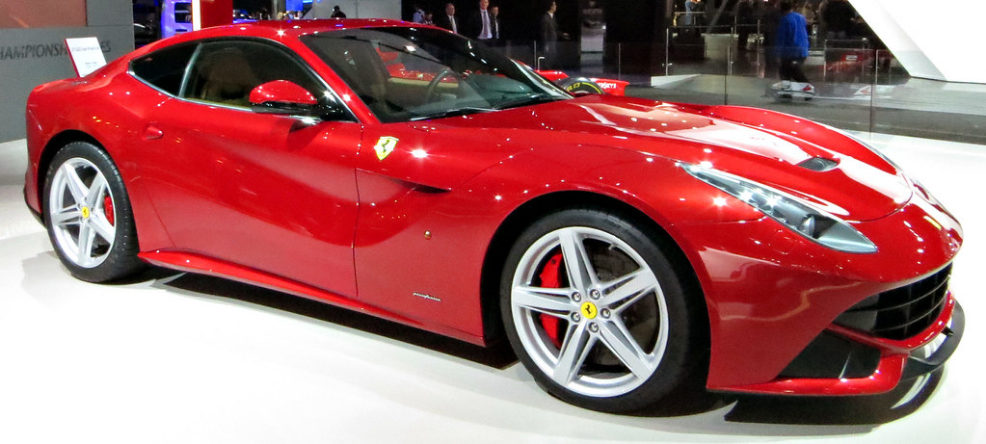Answer the following query concisely with a single word or phrase:
What is the shape of the Ferrari F12's front grille?

Aerodynamic